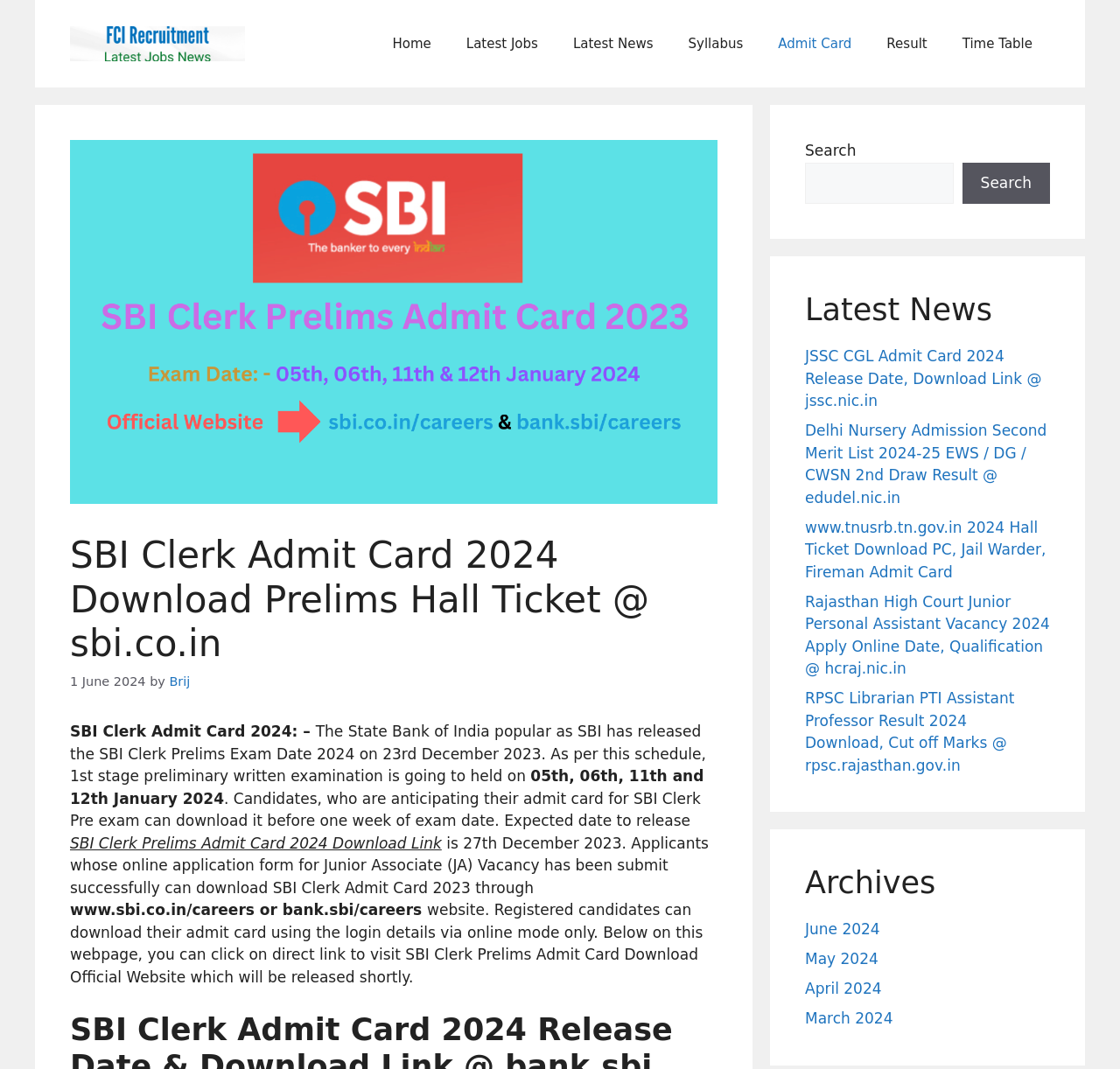What are the dates of the 1st stage preliminary written examination?
Please look at the screenshot and answer using one word or phrase.

05th, 06th, 11th and 12th January 2024